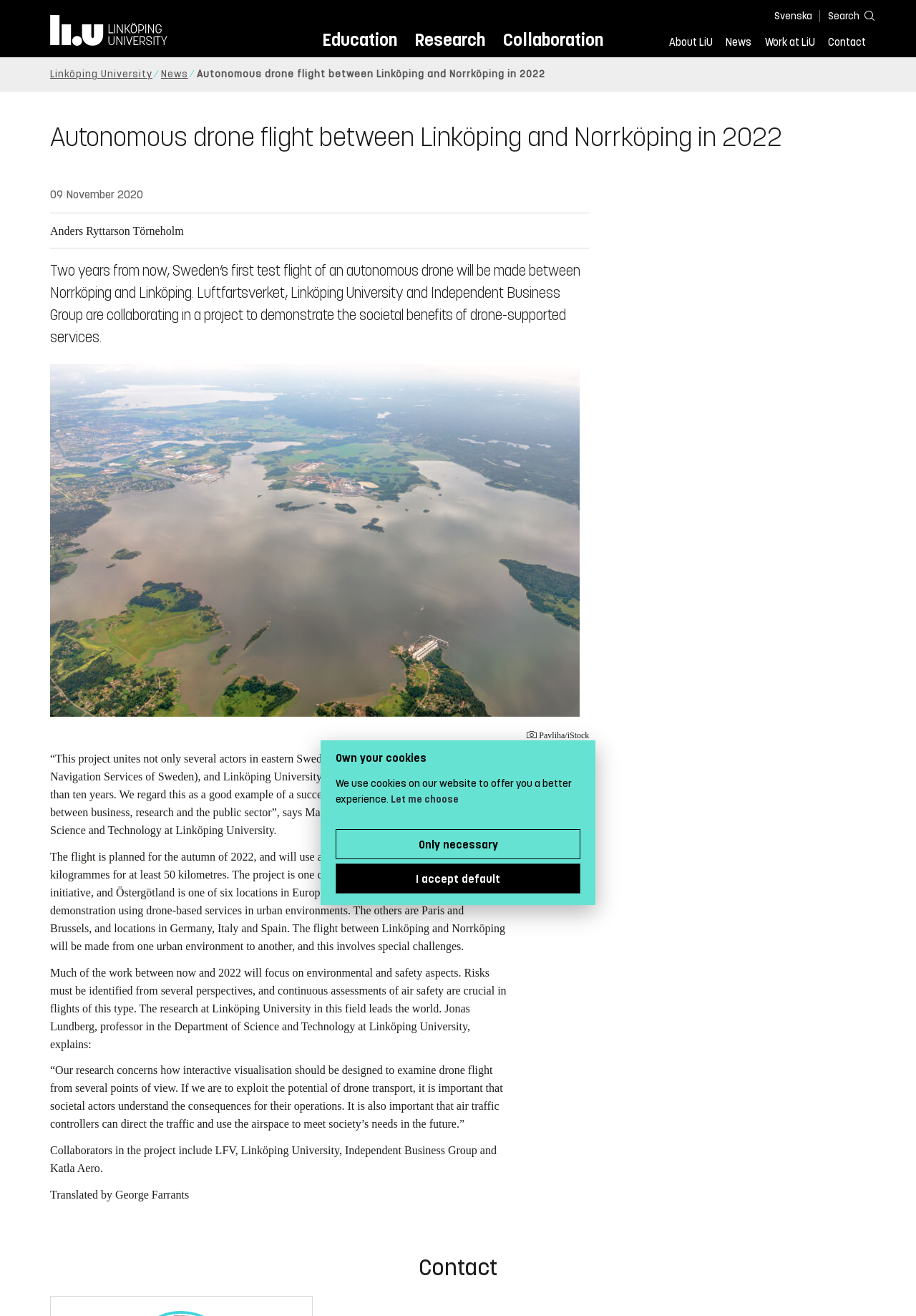Using the provided element description, identify the bounding box coordinates as (top-left x, top-left y, bottom-right x, bottom-right y). Ensure all values are between 0 and 1. Description: About LiU

[0.73, 0.026, 0.778, 0.041]